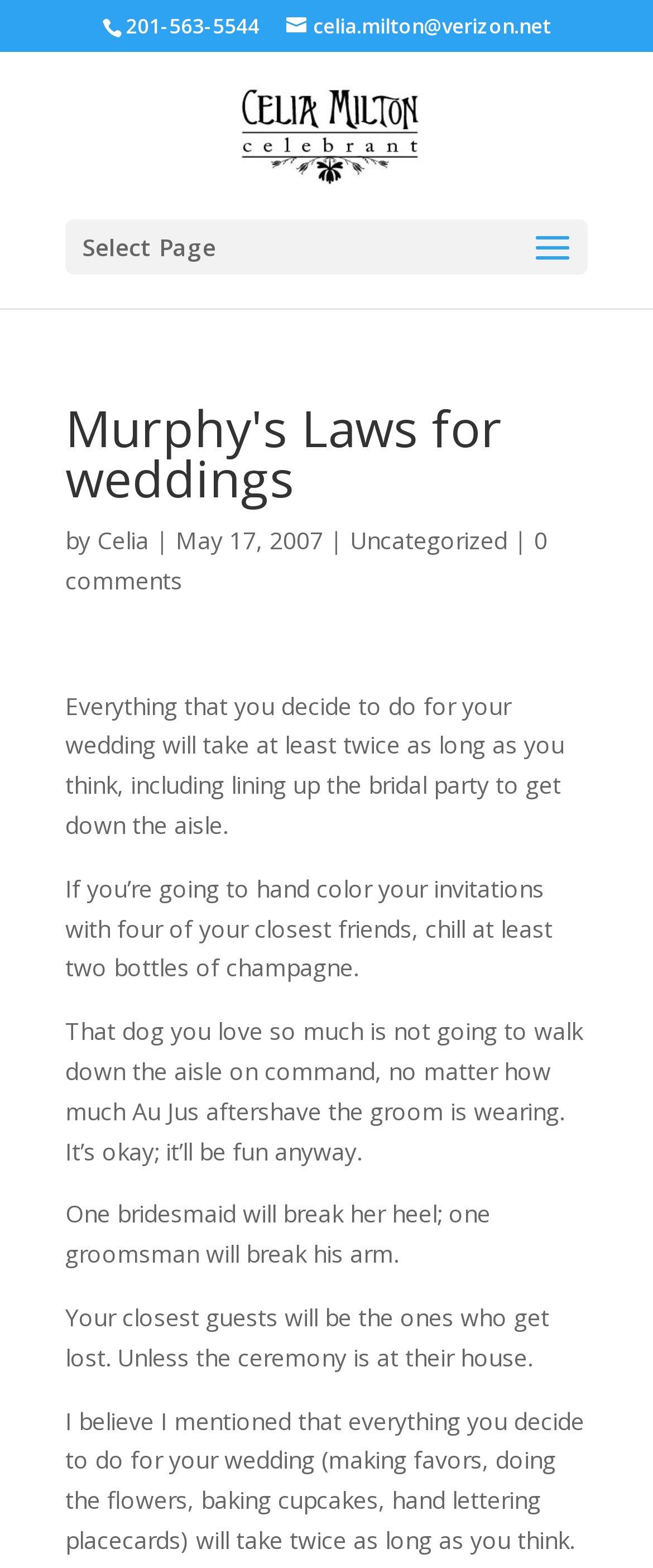Locate the bounding box coordinates for the element described below: "Arts & Sciences". The coordinates must be four float values between 0 and 1, formatted as [left, top, right, bottom].

None